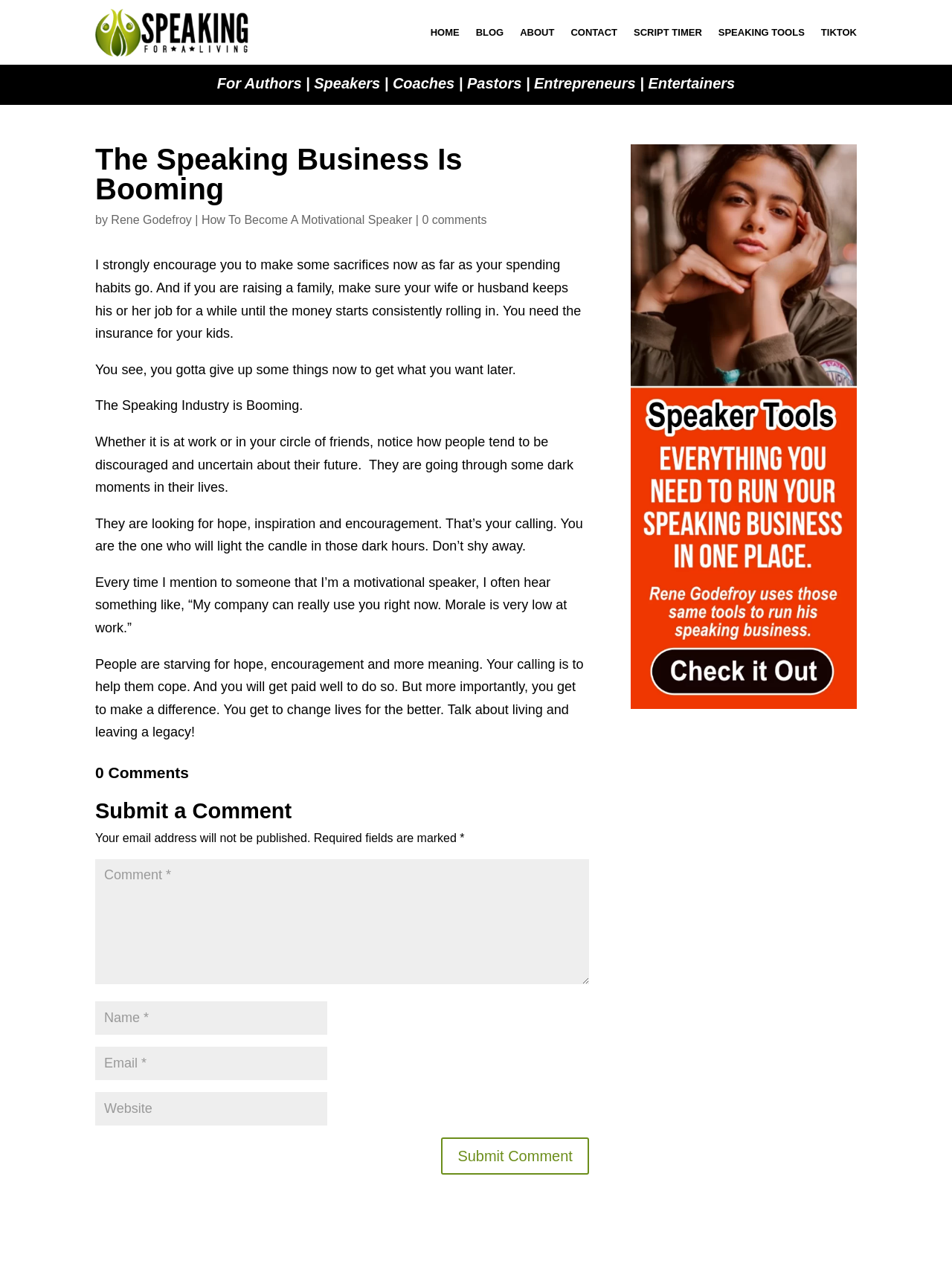What is required to submit a comment?
Based on the screenshot, give a detailed explanation to answer the question.

To submit a comment, three fields are required: Name, Email, and Comment, as indicated by the asterisk symbol (*) next to each field, and the text 'Required fields are marked'.